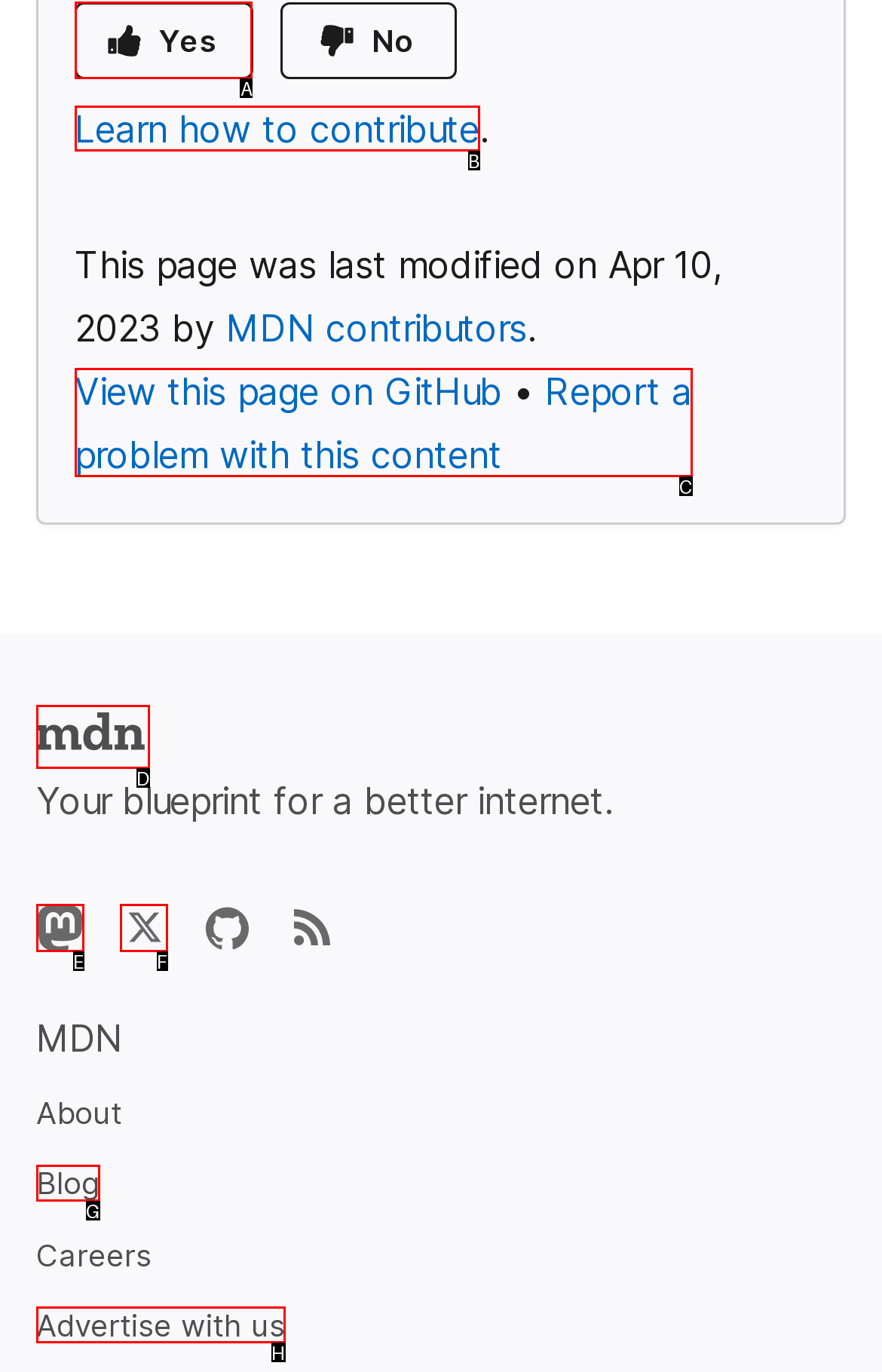Point out the option that best suits the description: Learn how to contribute
Indicate your answer with the letter of the selected choice.

B